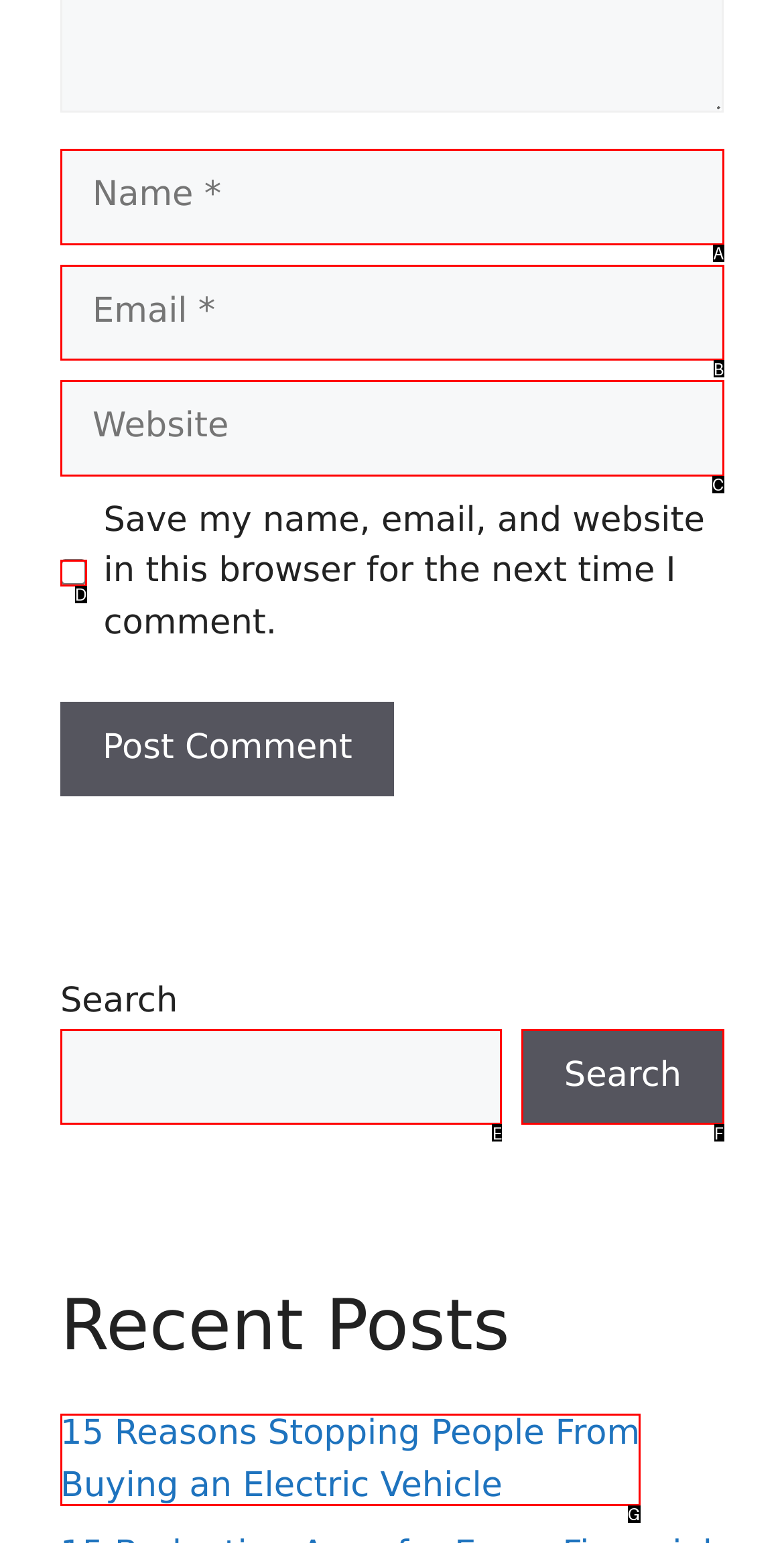Using the description: parent_node: Comment name="author" placeholder="Name *", find the best-matching HTML element. Indicate your answer with the letter of the chosen option.

A